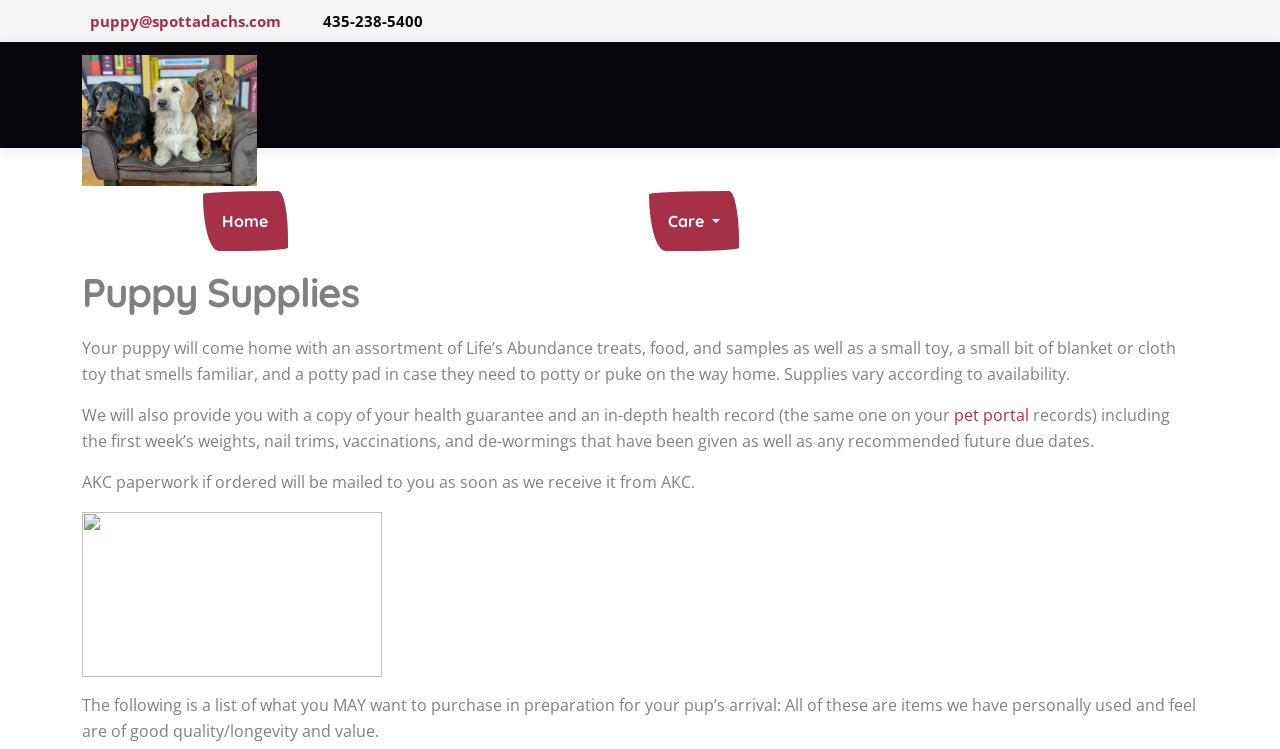Locate the bounding box coordinates of the element that should be clicked to fulfill the instruction: "Click the 'Home' link".

[0.159, 0.255, 0.225, 0.335]